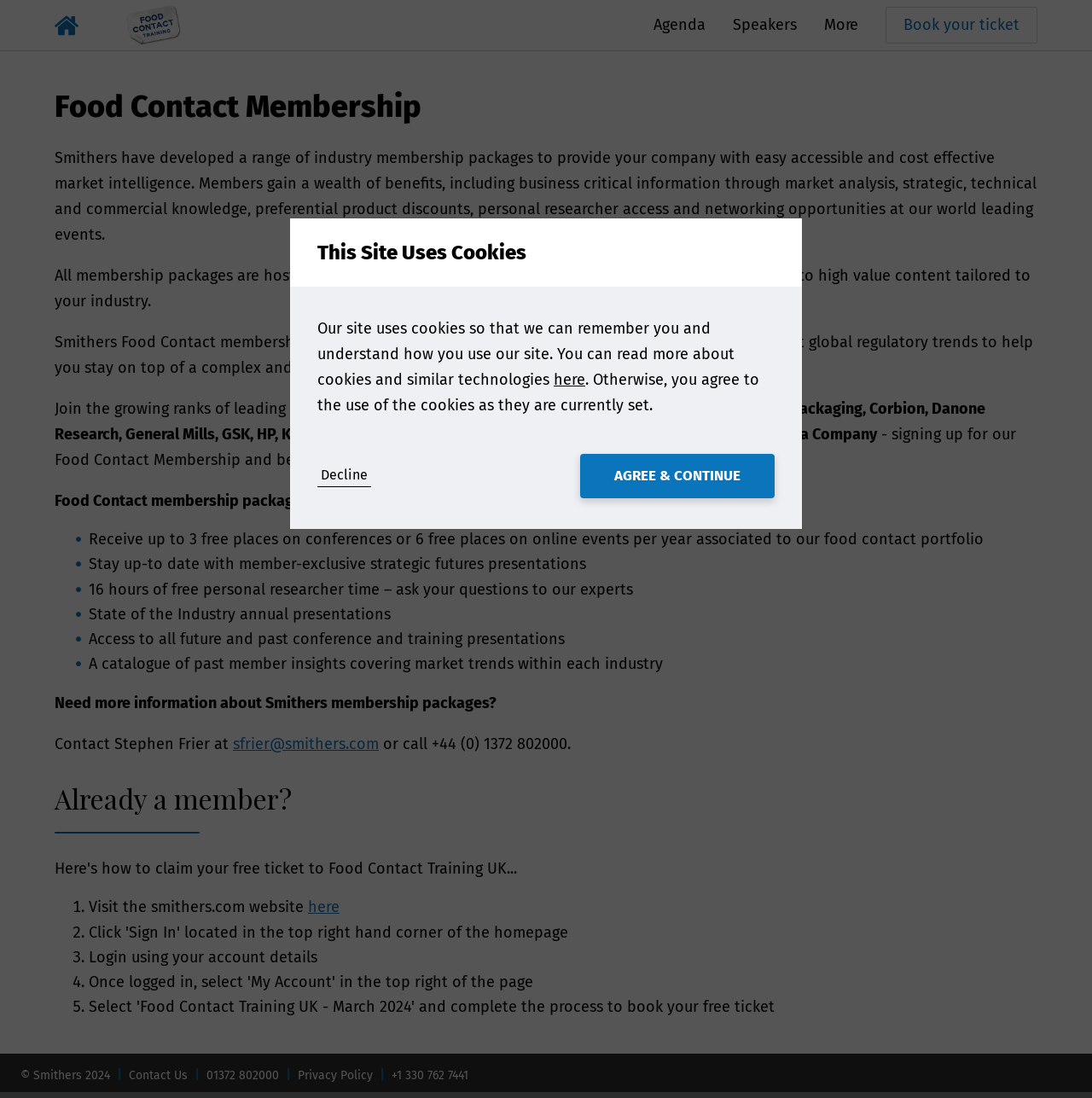What is the name of the company offering Food Contact Membership?
Give a single word or phrase as your answer by examining the image.

Smithers